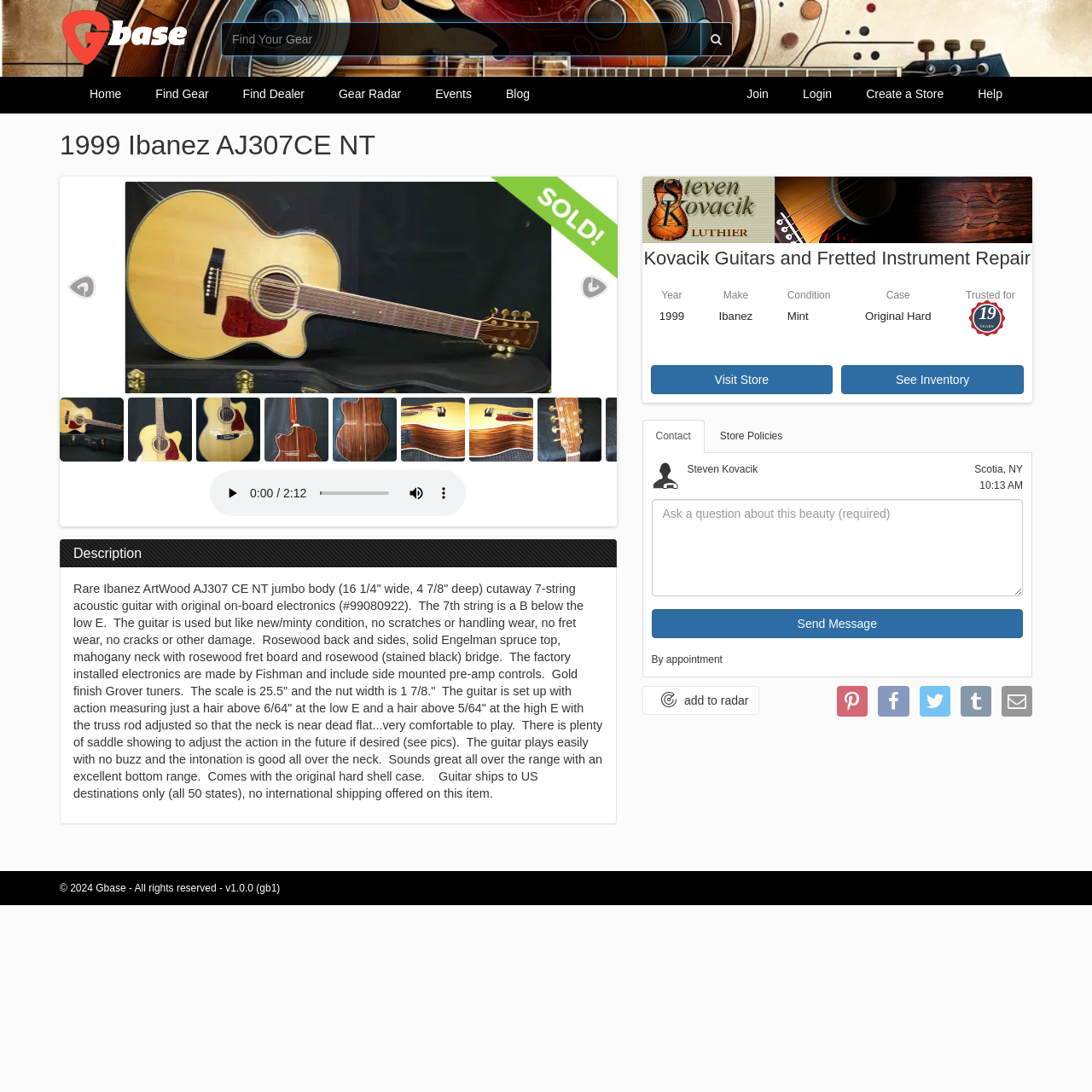Pay attention to the image highlighted by the red border, What is included with the purchase of the guitar? Please give a one-word or short phrase answer.

Original hard shell case